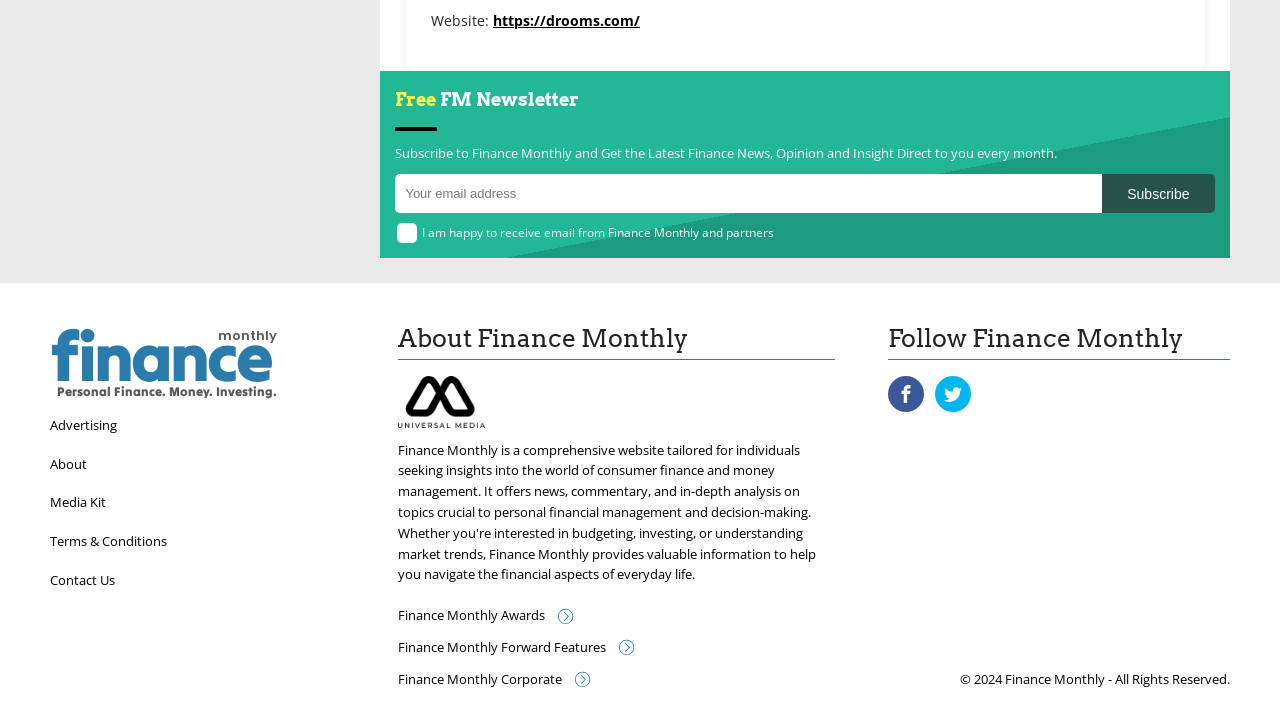How many social media platforms are linked?
Answer the question in a detailed and comprehensive manner.

The webpage contains links to two social media platforms, Facebook and Twitter, which can be identified by the 'Visit our Facebook' and 'Visit our Twitter' links and their corresponding SVG icons.